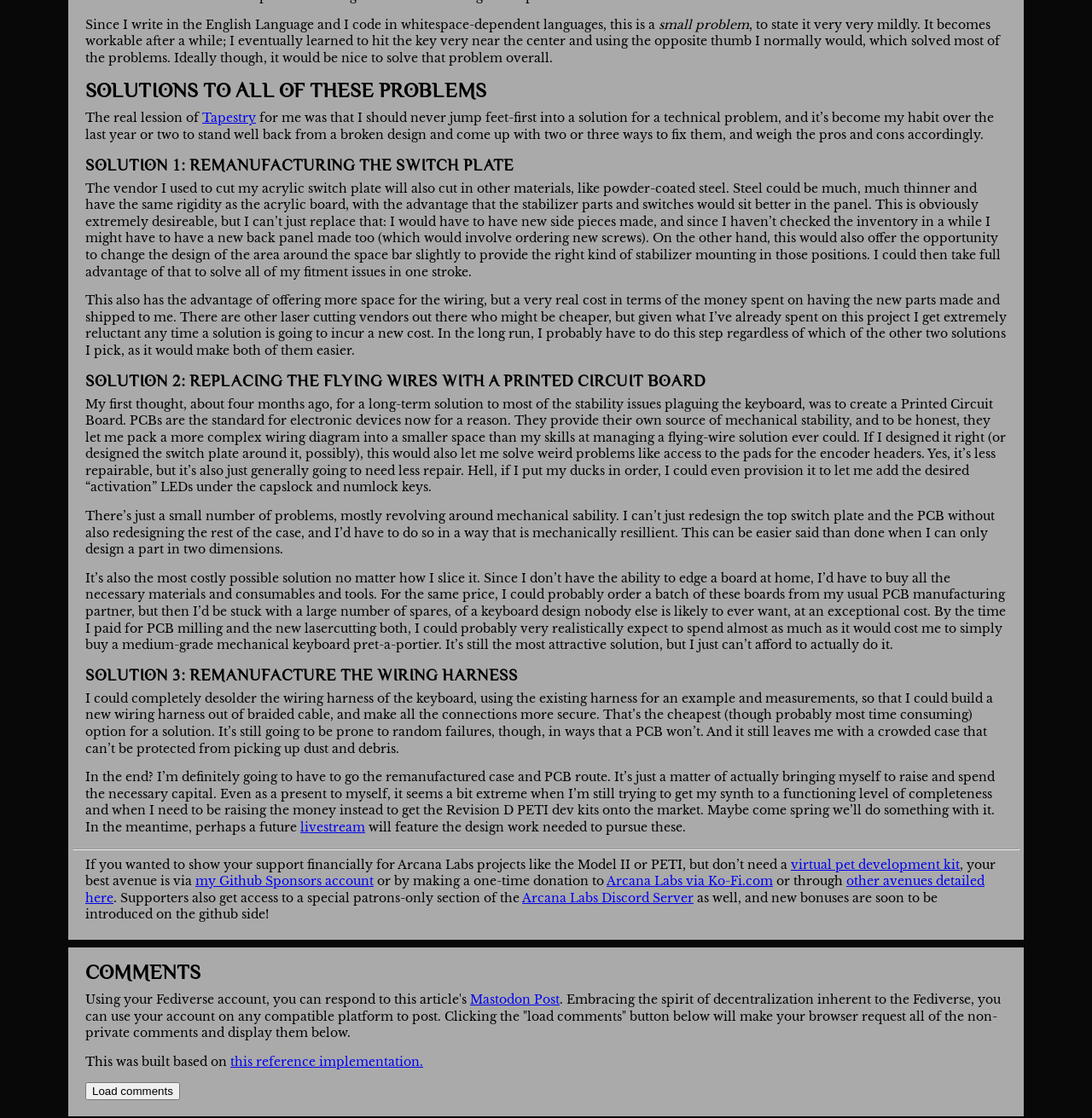Identify the bounding box of the UI component described as: "this reference implementation.".

[0.211, 0.943, 0.388, 0.956]